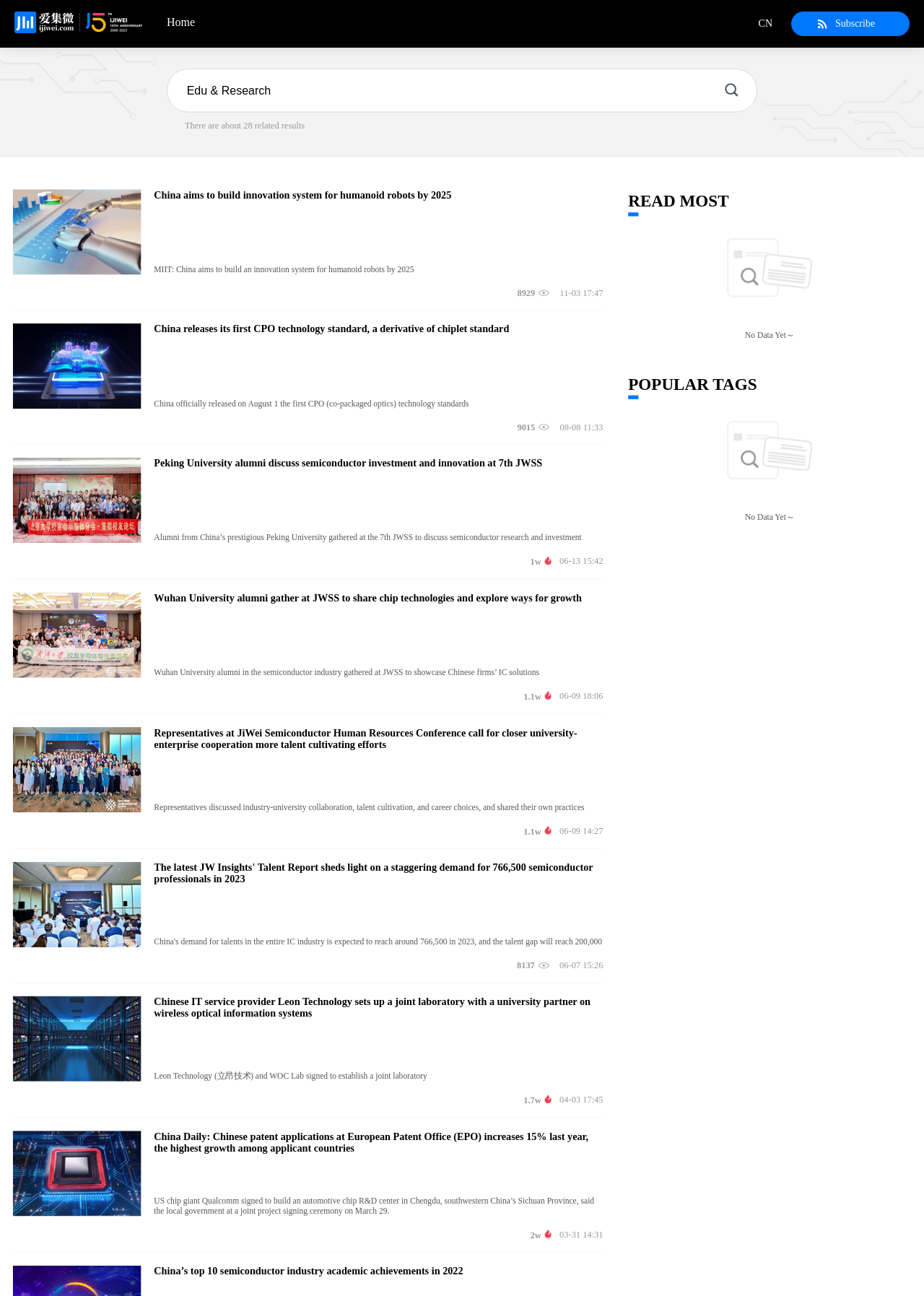Find the coordinates for the bounding box of the element with this description: "CN".

[0.821, 0.014, 0.856, 0.023]